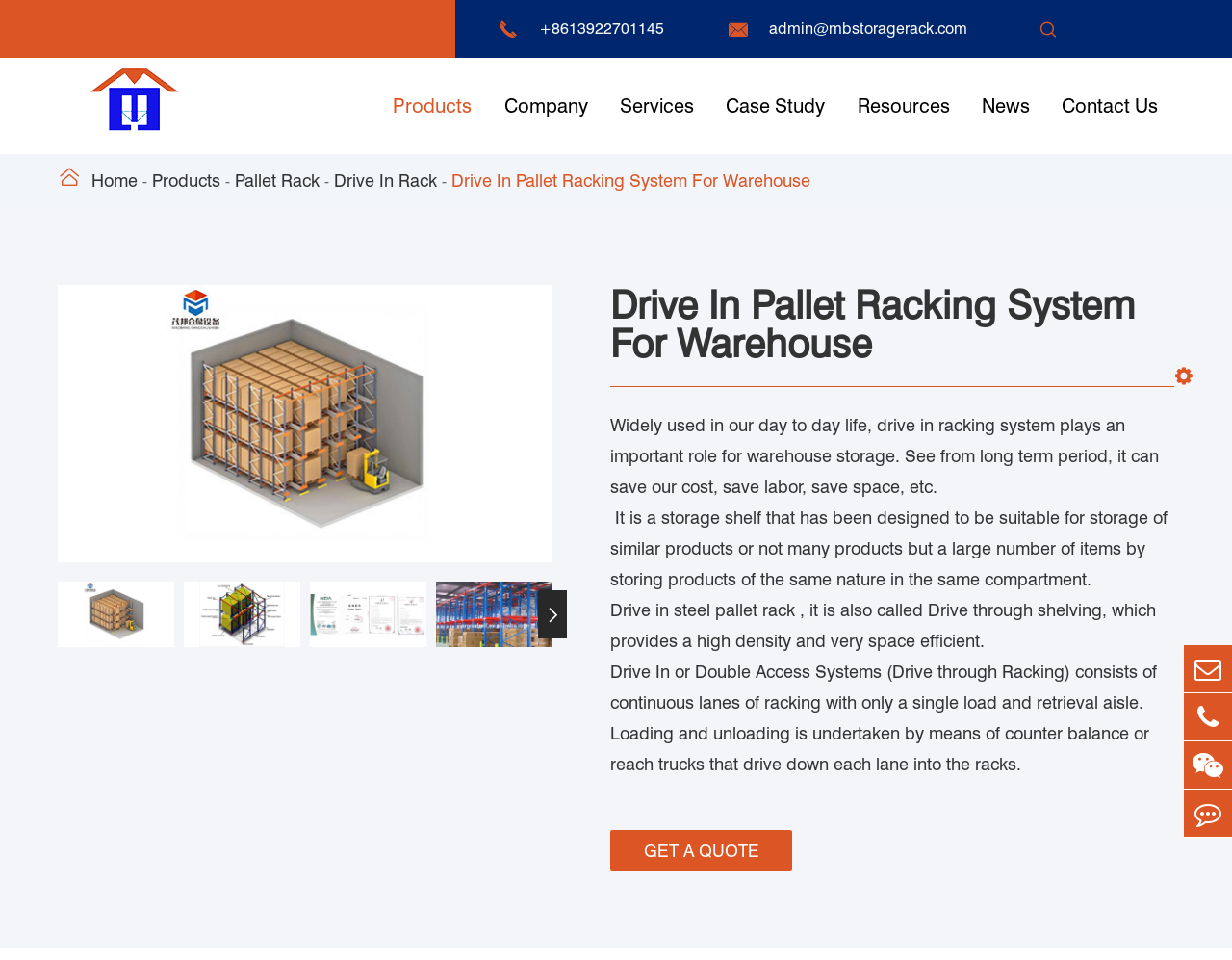Determine the bounding box coordinates of the clickable area required to perform the following instruction: "Send an email to the company". The coordinates should be represented as four float numbers between 0 and 1: [left, top, right, bottom].

[0.624, 0.02, 0.785, 0.04]